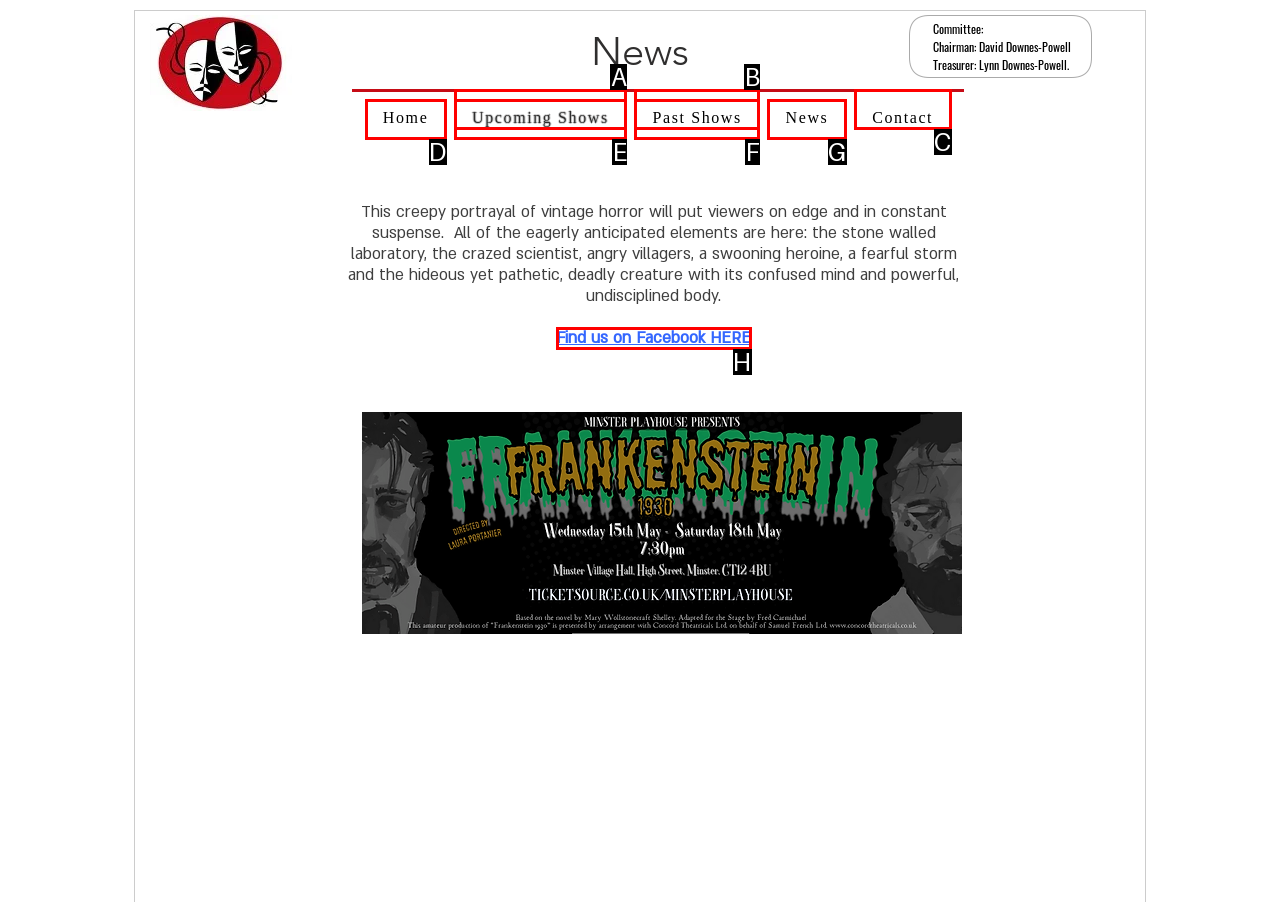Look at the description: FREE TRADE AGREEMENT
Determine the letter of the matching UI element from the given choices.

None